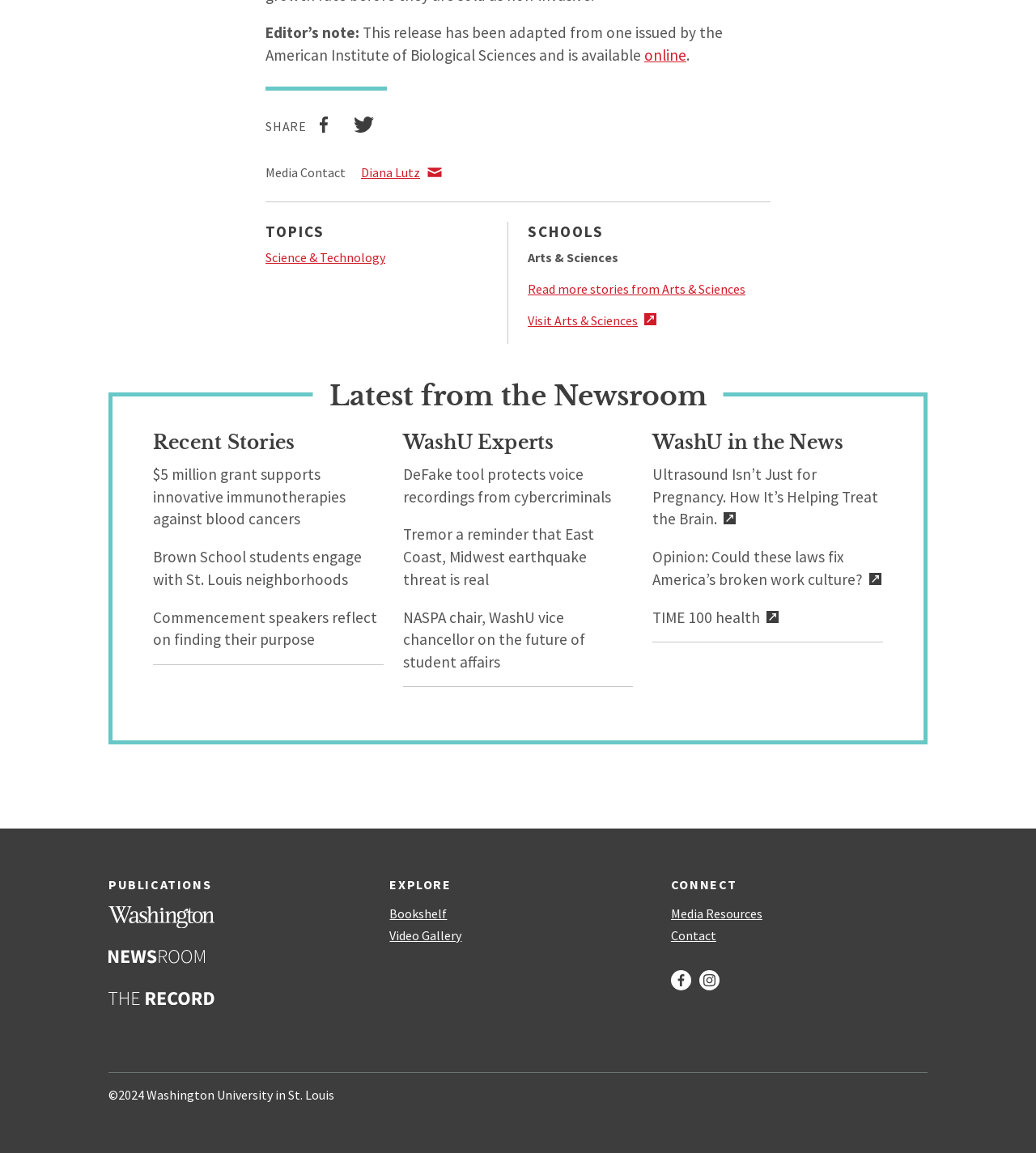Please determine the bounding box coordinates of the element to click in order to execute the following instruction: "Share on facebook". The coordinates should be four float numbers between 0 and 1, specified as [left, top, right, bottom].

[0.296, 0.101, 0.329, 0.119]